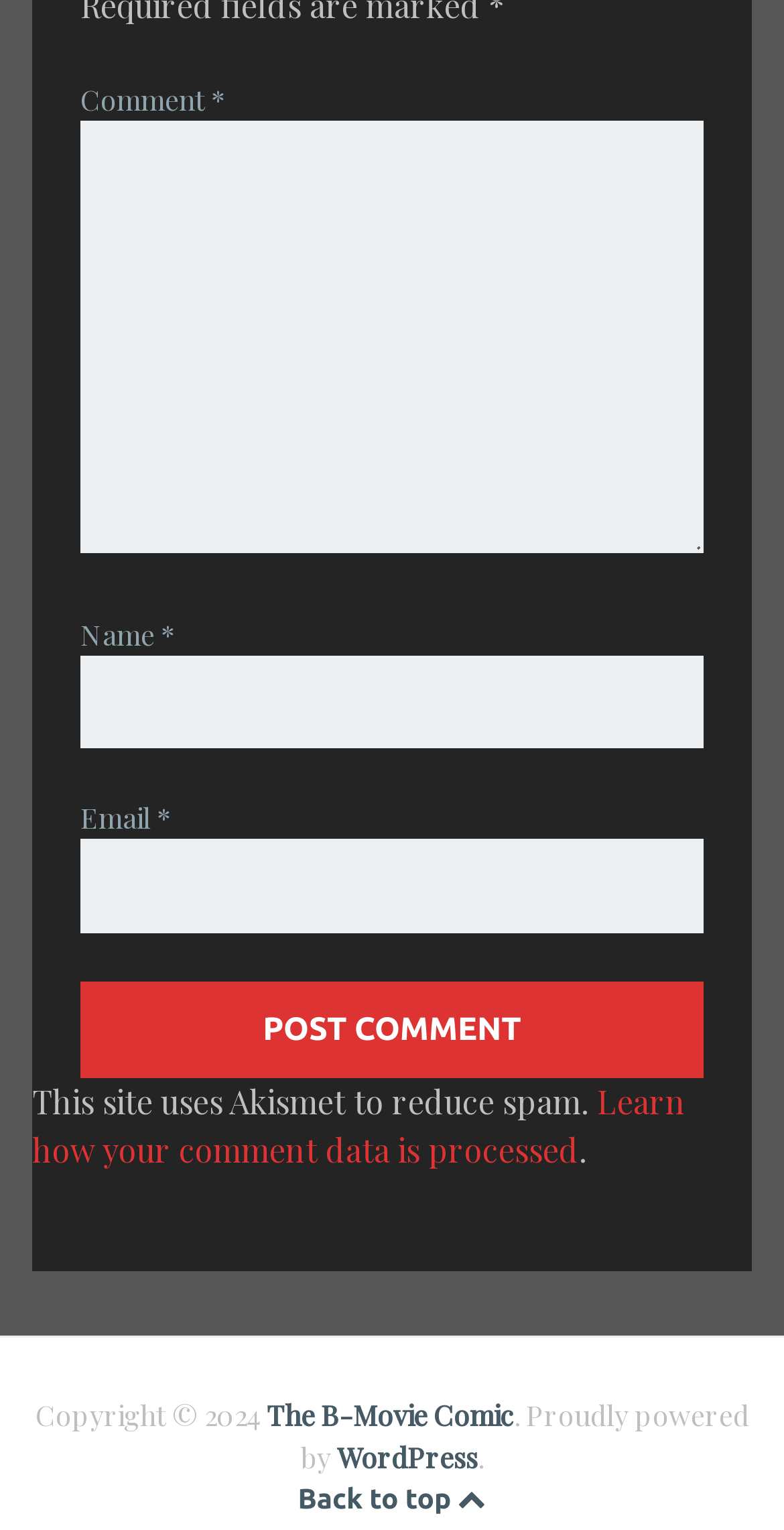What is the copyright year of this website?
Answer the question with as much detail as possible.

The webpage displays the copyright information 'Copyright © 2024' at the bottom, indicating that the website's copyright year is 2024.